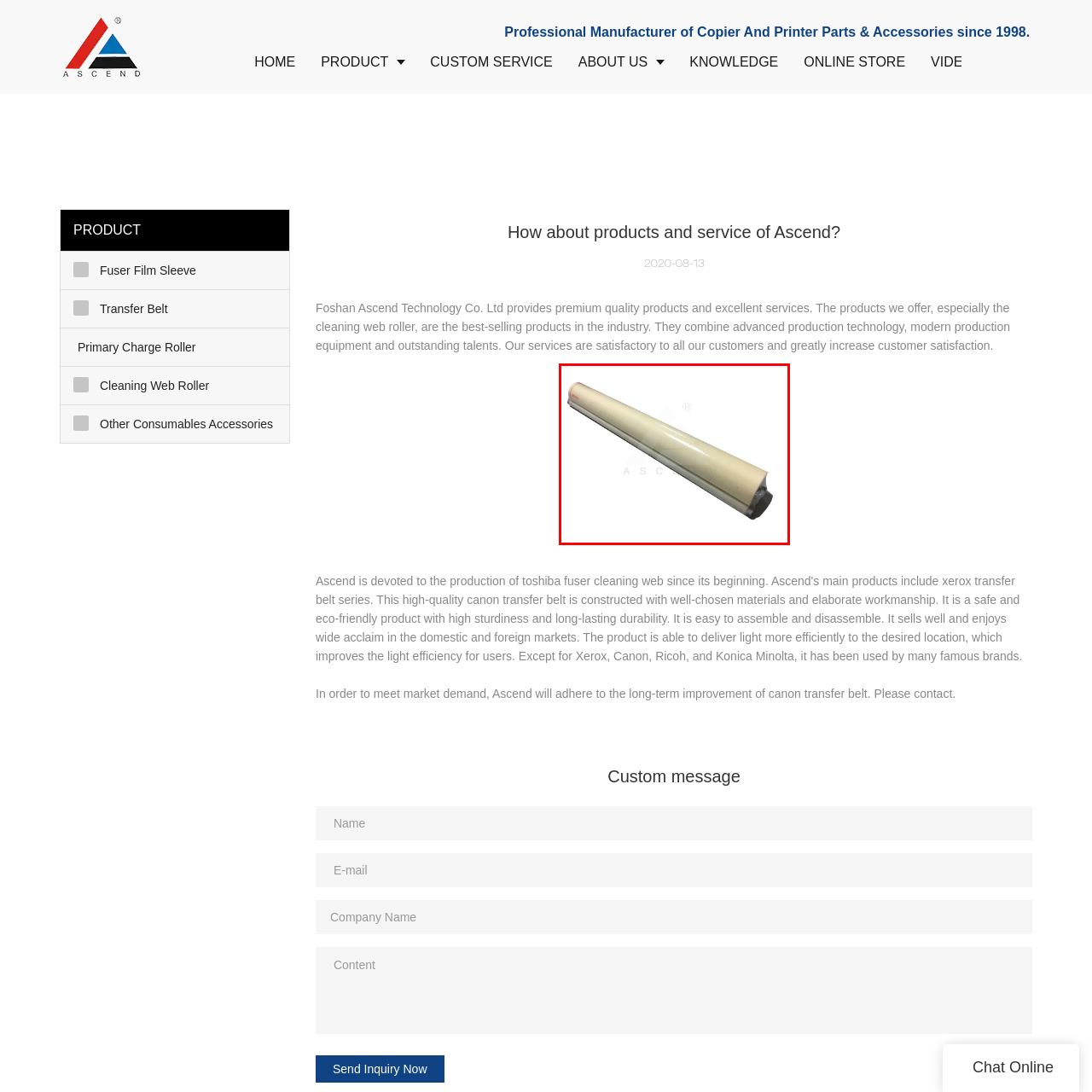What is the purpose of the cleaning web roller?
Look at the image surrounded by the red border and respond with a one-word or short-phrase answer based on your observation.

To enhance printer performance